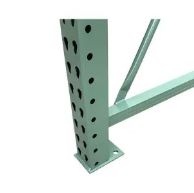What is the benefit of the galvanized finish?
Answer the question using a single word or phrase, according to the image.

Durability and aesthetic appeal